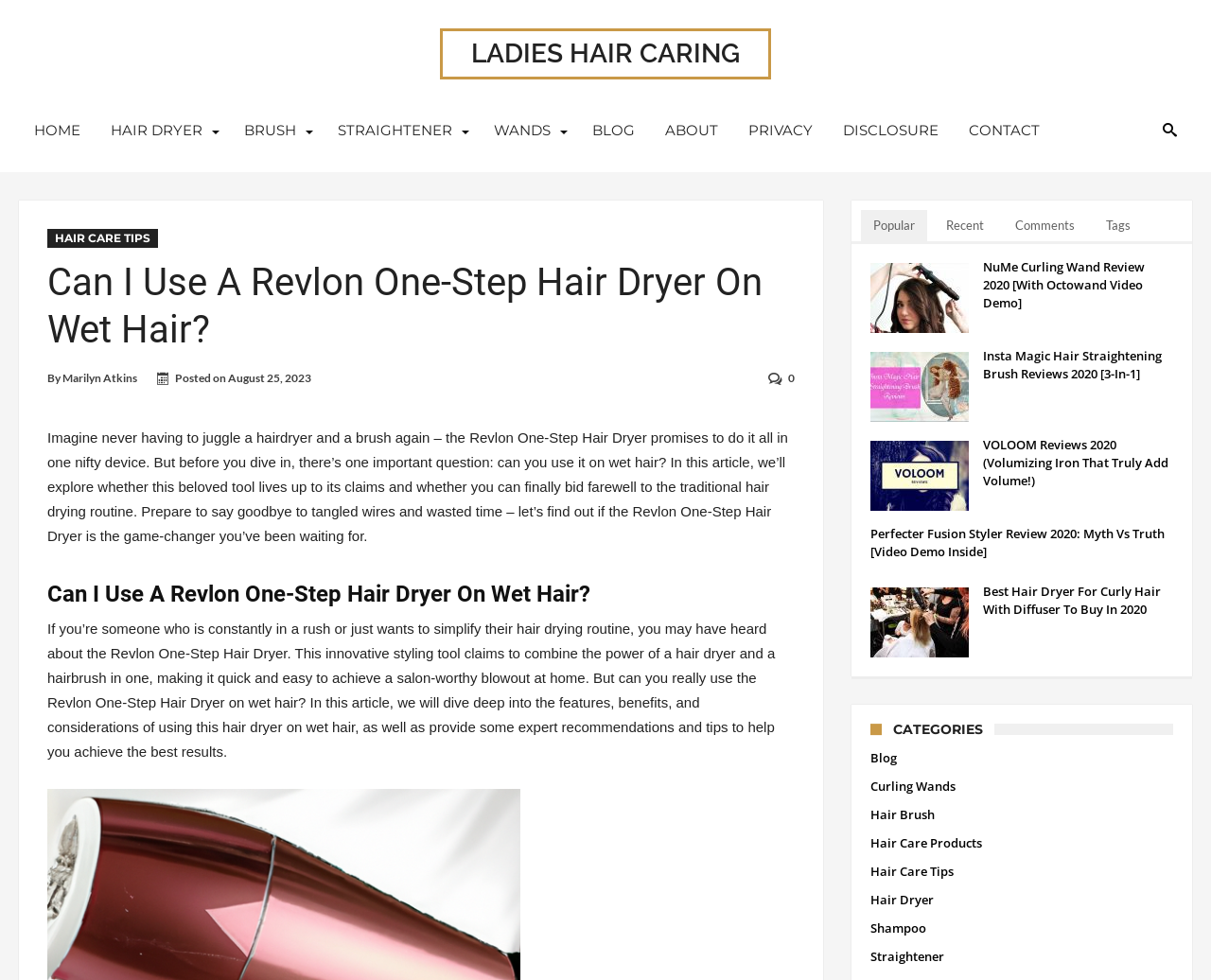Locate the primary heading on the webpage and return its text.

Can I Use A Revlon One-Step Hair Dryer On Wet Hair?